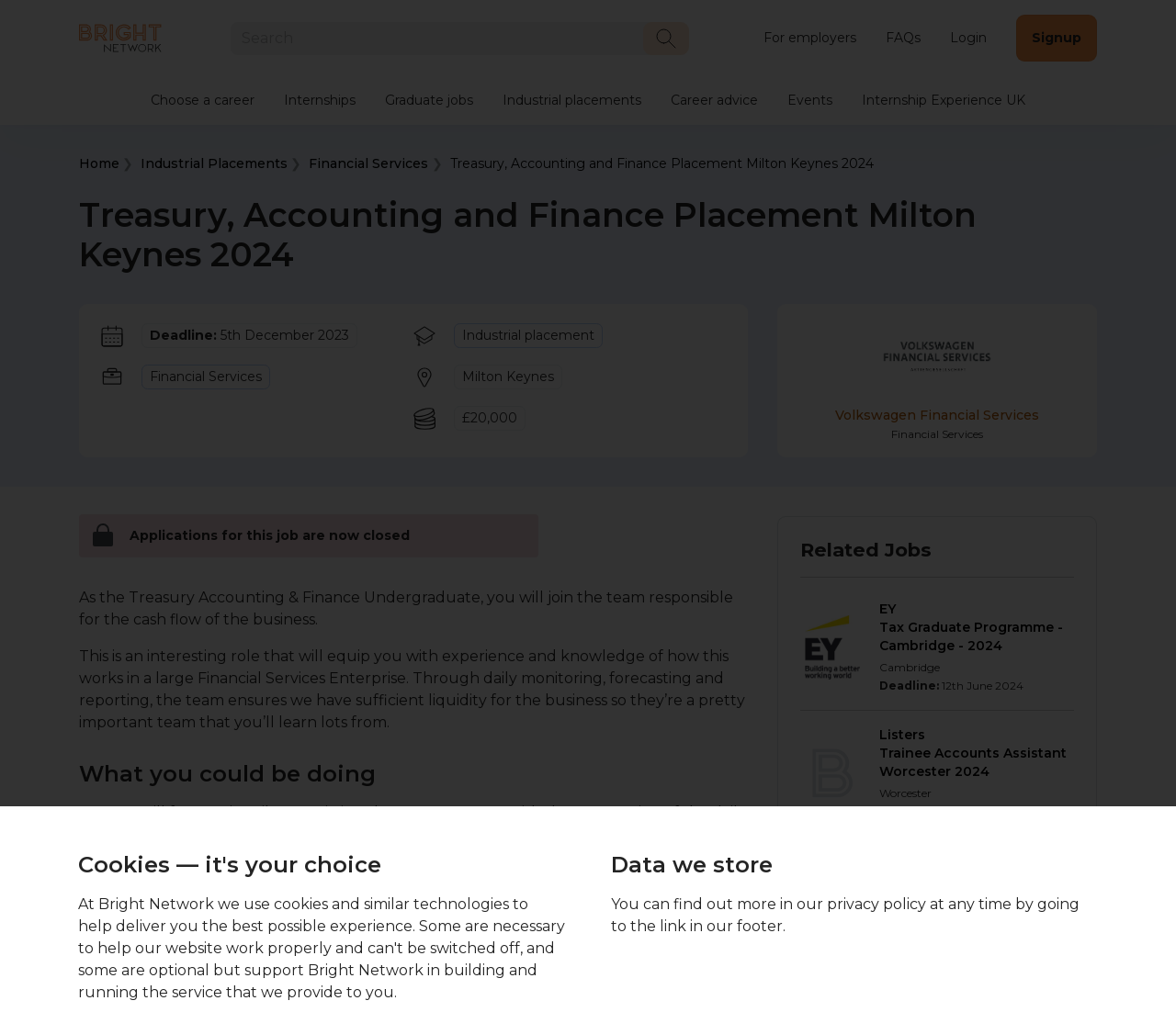What is the deadline for the Treasury, Accounting and Finance Placement?
Look at the webpage screenshot and answer the question with a detailed explanation.

I found the deadline by looking at the text 'Deadline: 5th December 2023' which is located below the heading 'Treasury, Accounting and Finance Placement Milton Keynes 2024'.